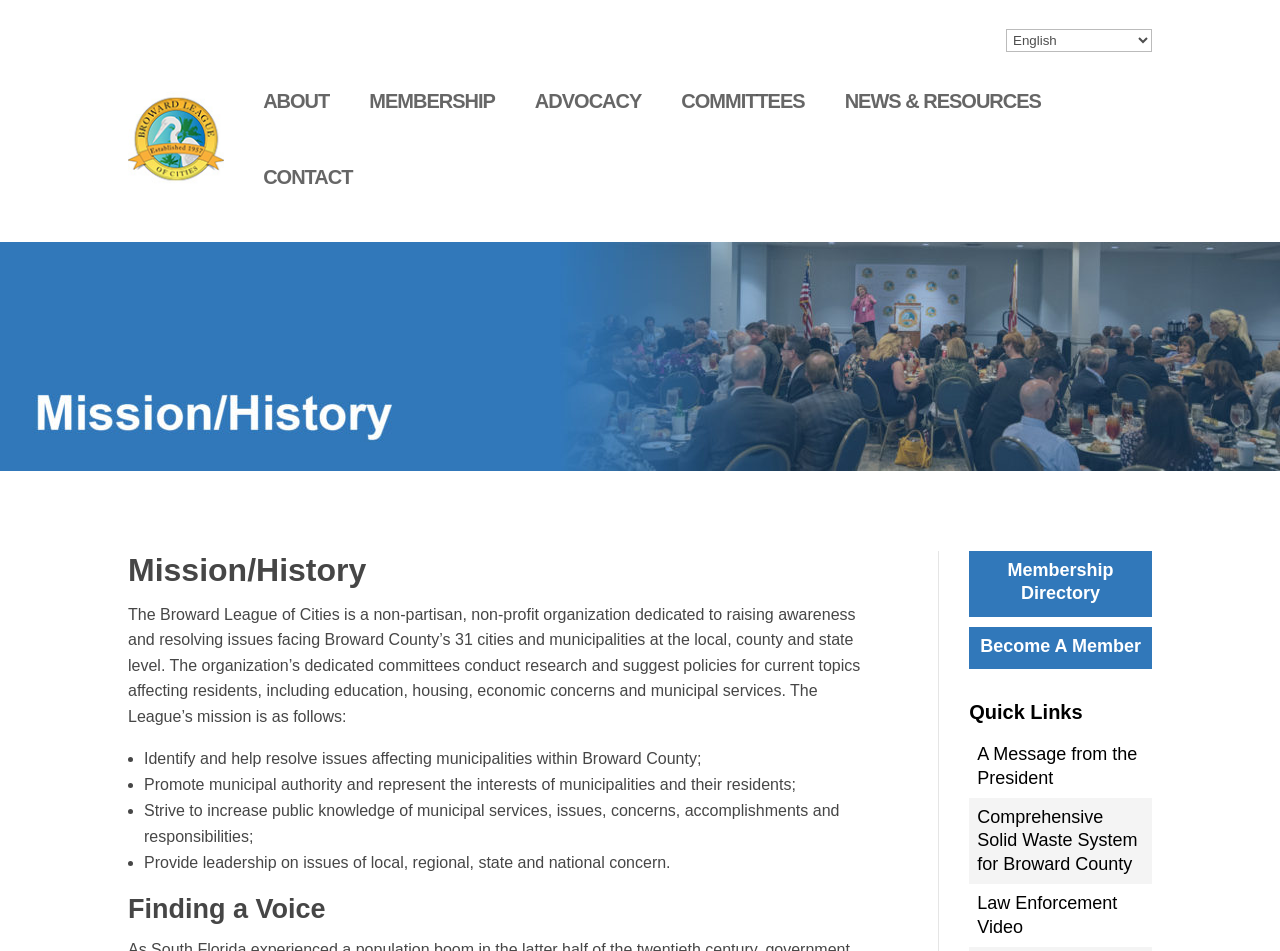How many municipalities are in Broward County?
Observe the image and answer the question with a one-word or short phrase response.

31